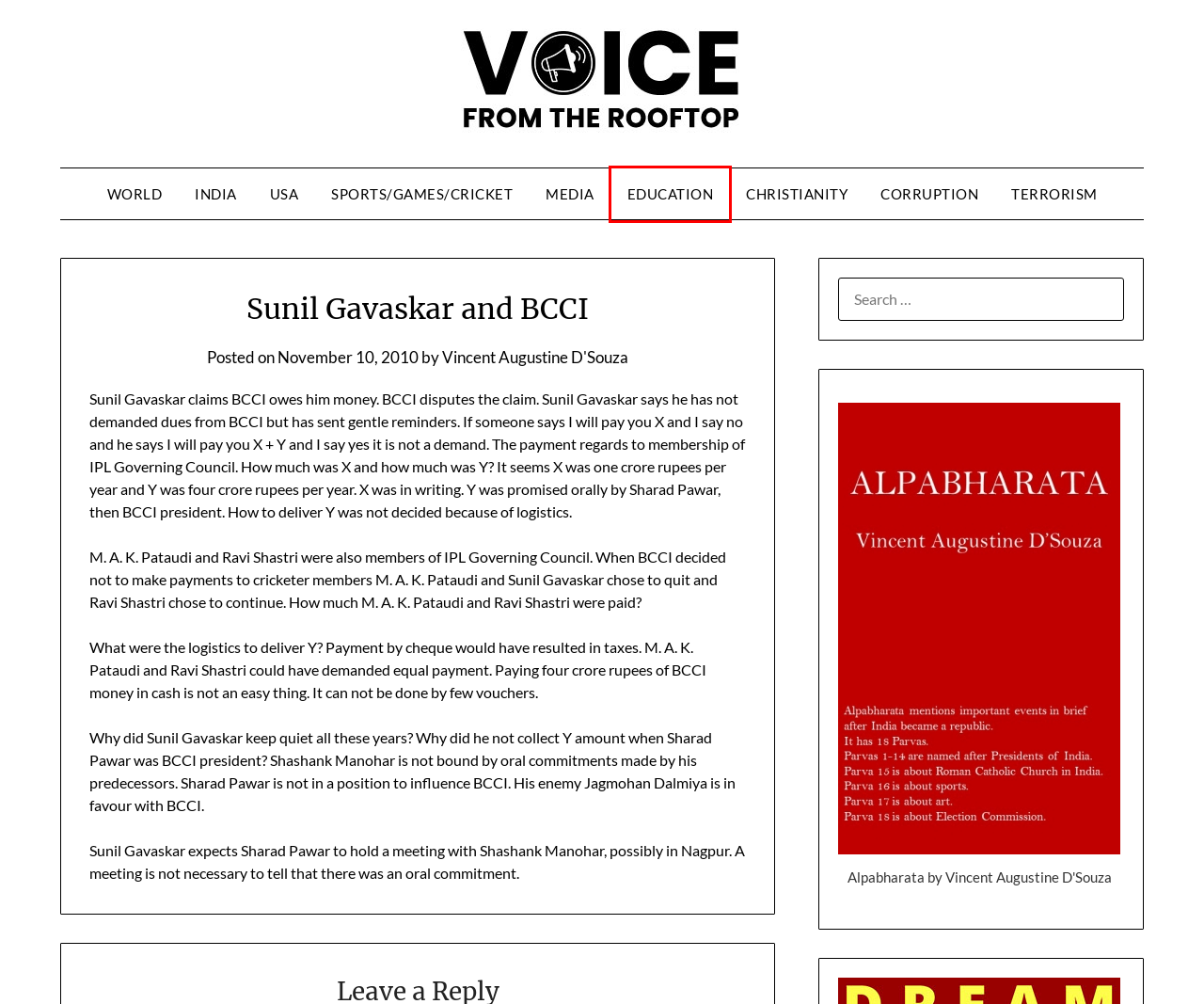Look at the screenshot of a webpage that includes a red bounding box around a UI element. Select the most appropriate webpage description that matches the page seen after clicking the highlighted element. Here are the candidates:
A. Blog posts on corruption - Voice from the rooftop
B. Blog posts on World Politics and World Economy - Voice from the rooftop
C. Vincent Augustine D'Souza, Author at Voice from the rooftop
D. Blog posts related to USA - Voice from the rooftop
E. Blog posts on terrorism - Voice from the rooftop
F. Blog posts on christianity - Voice from the rooftop
G. Blog posts on education - Voice from the rooftop
H. Blog posts related to India - Voice from the rooftop

G